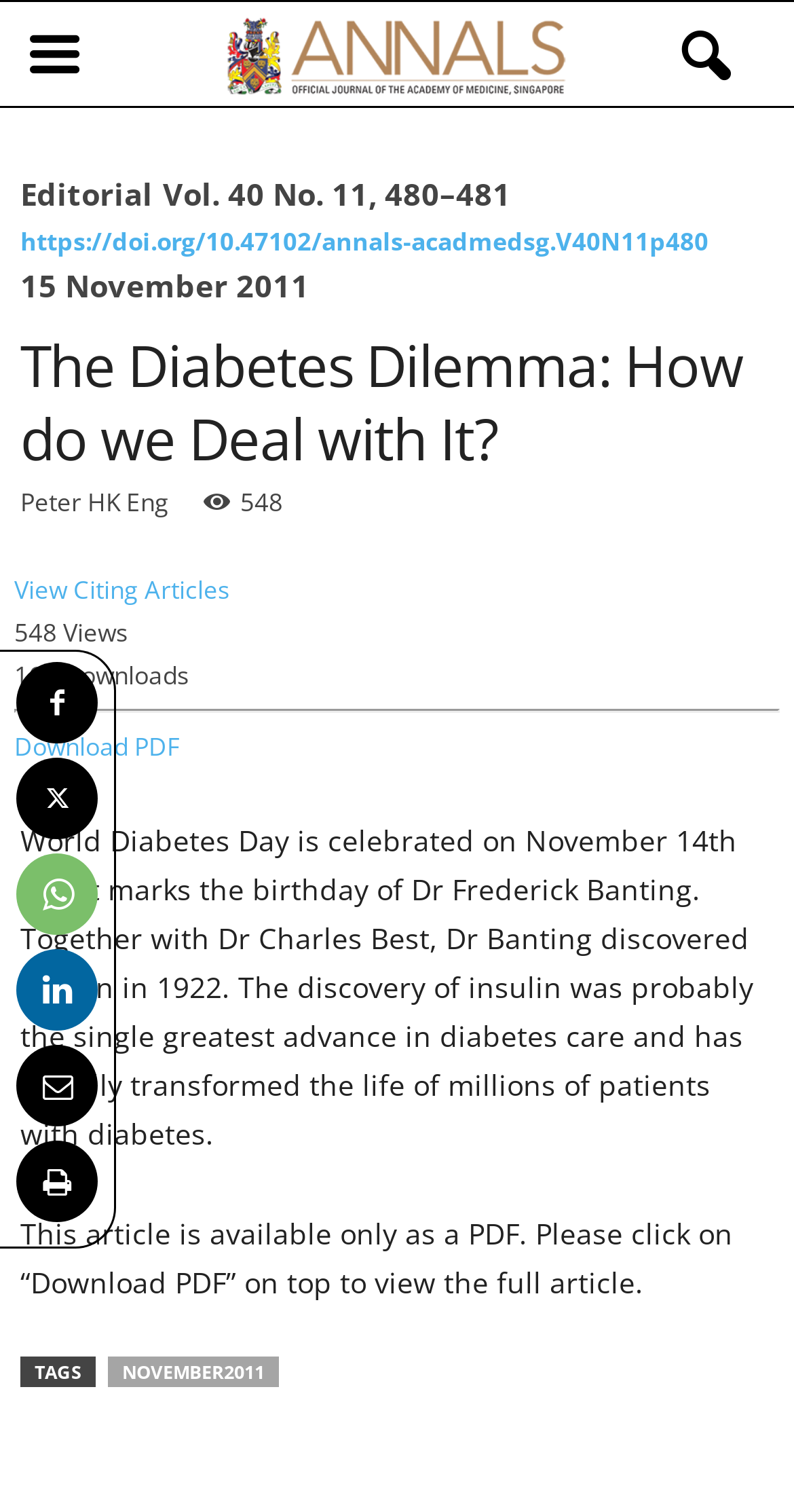Please identify the bounding box coordinates of the clickable area that will fulfill the following instruction: "Click the link to access the article". The coordinates should be in the format of four float numbers between 0 and 1, i.e., [left, top, right, bottom].

[0.026, 0.148, 0.892, 0.171]